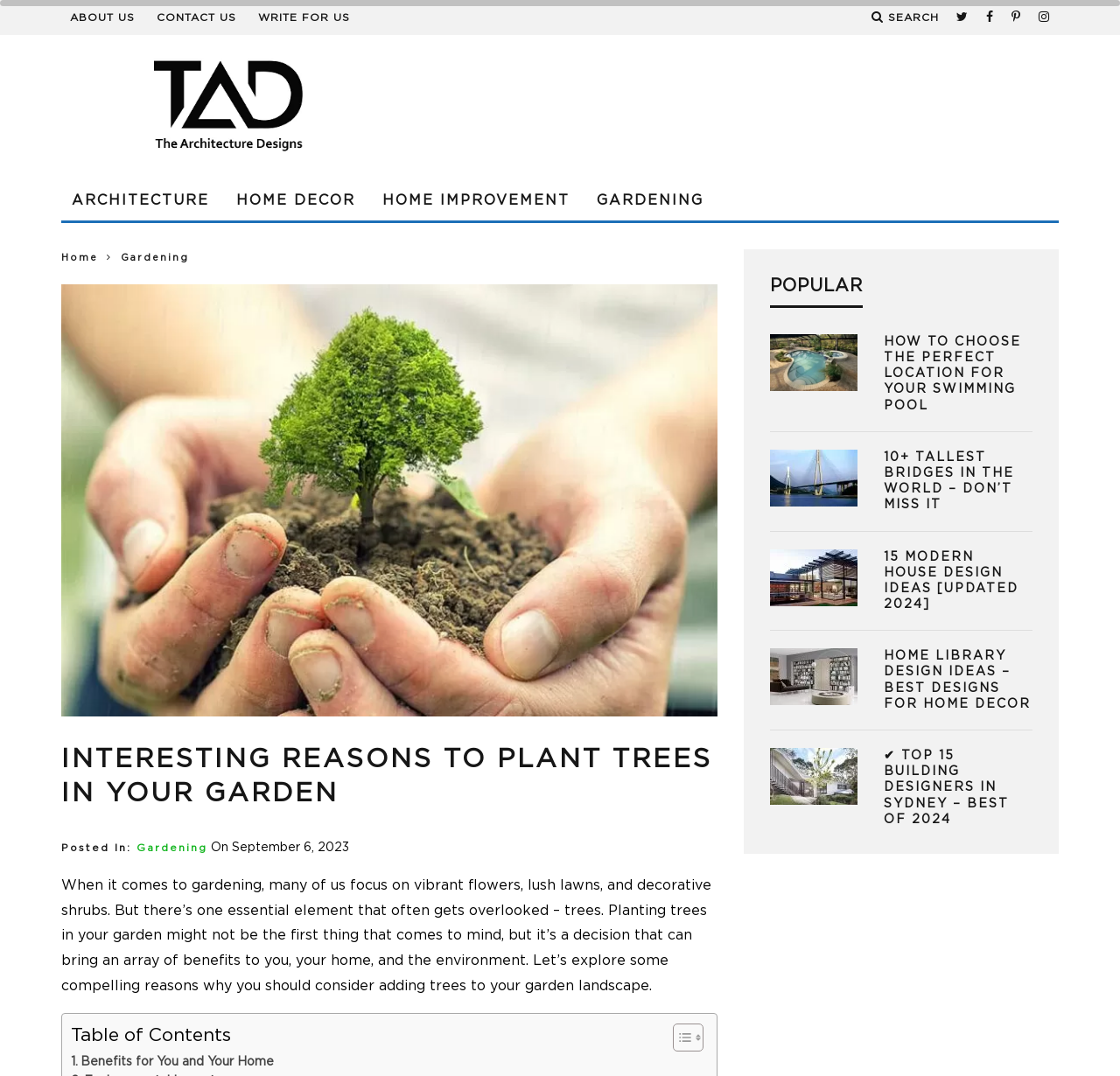Identify the main title of the webpage and generate its text content.

INTERESTING REASONS TO PLANT TREES IN YOUR GARDEN